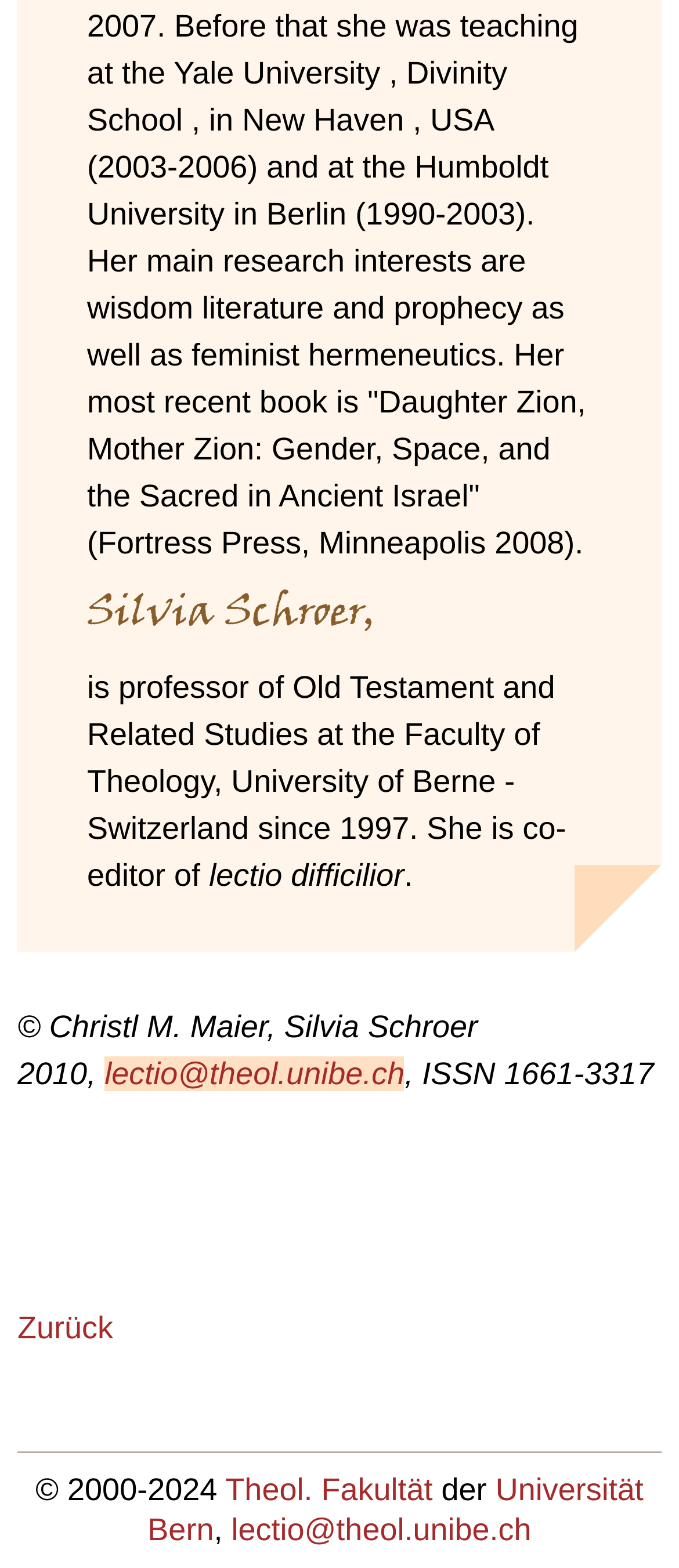Answer the question in a single word or phrase:
What is the email address of lectio?

lectio@theol.unibe.ch